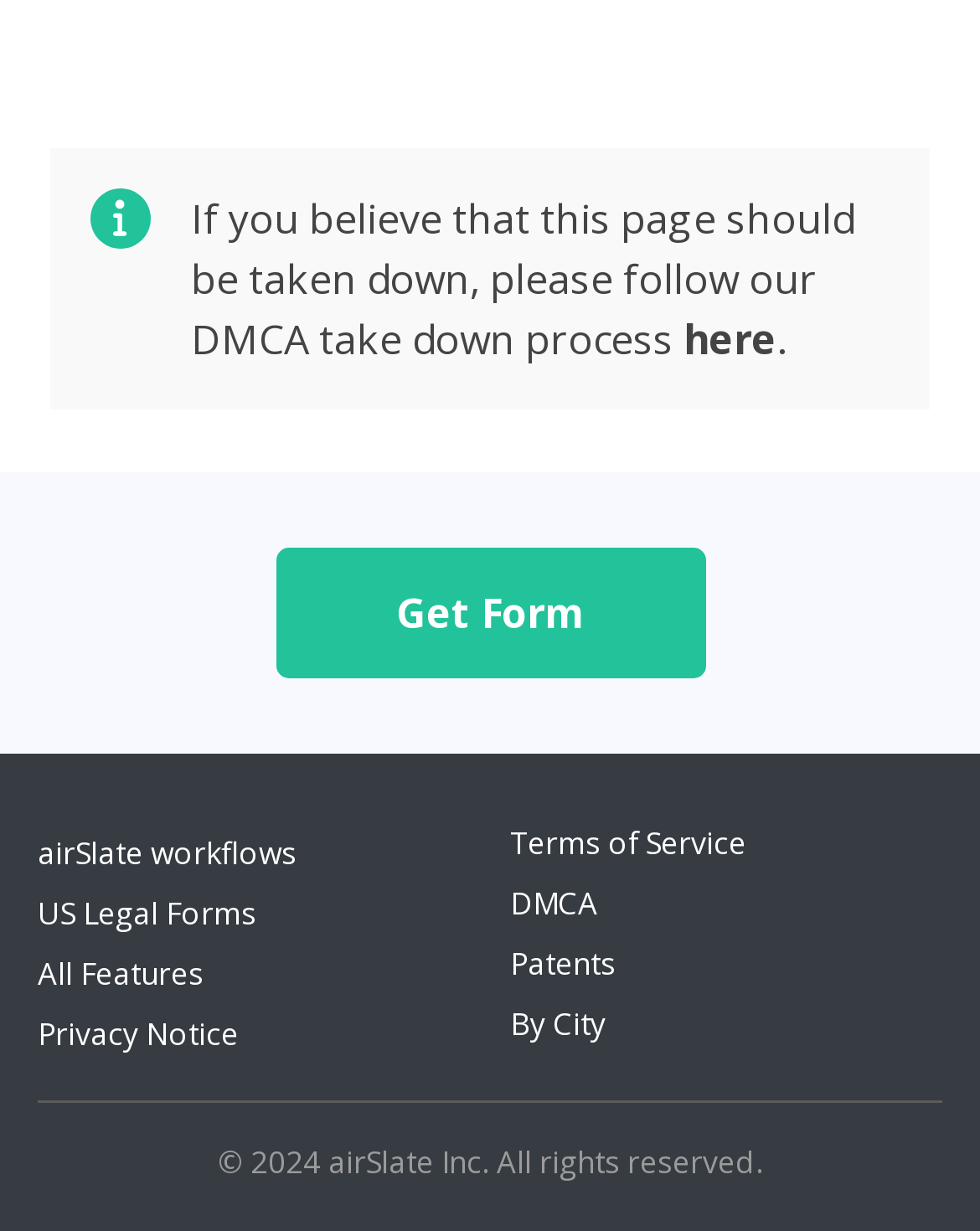Answer with a single word or phrase: 
What is the copyright year mentioned on the webpage?

2024